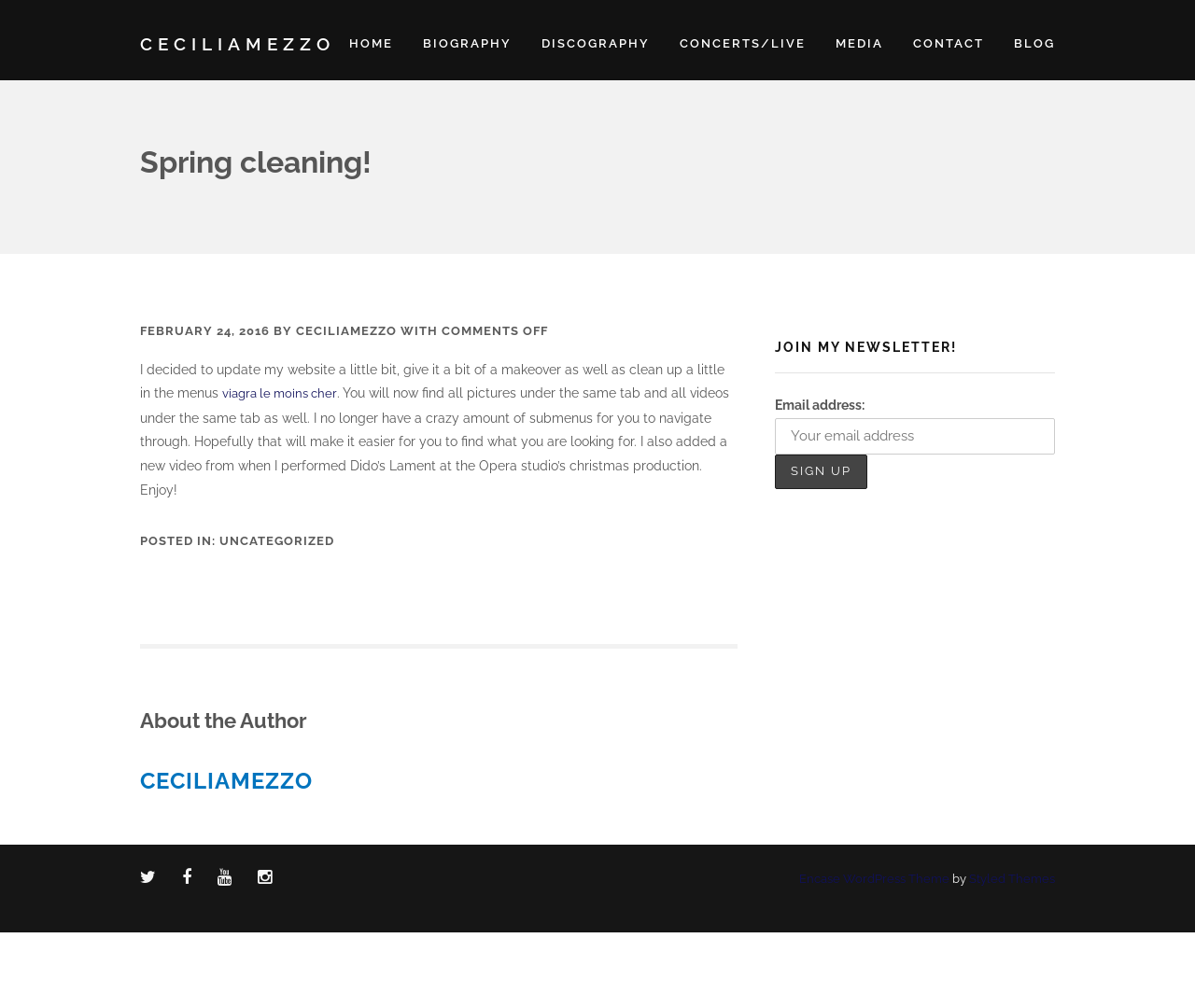Could you determine the bounding box coordinates of the clickable element to complete the instruction: "Click on the BLOG link"? Provide the coordinates as four float numbers between 0 and 1, i.e., [left, top, right, bottom].

[0.848, 0.028, 0.883, 0.059]